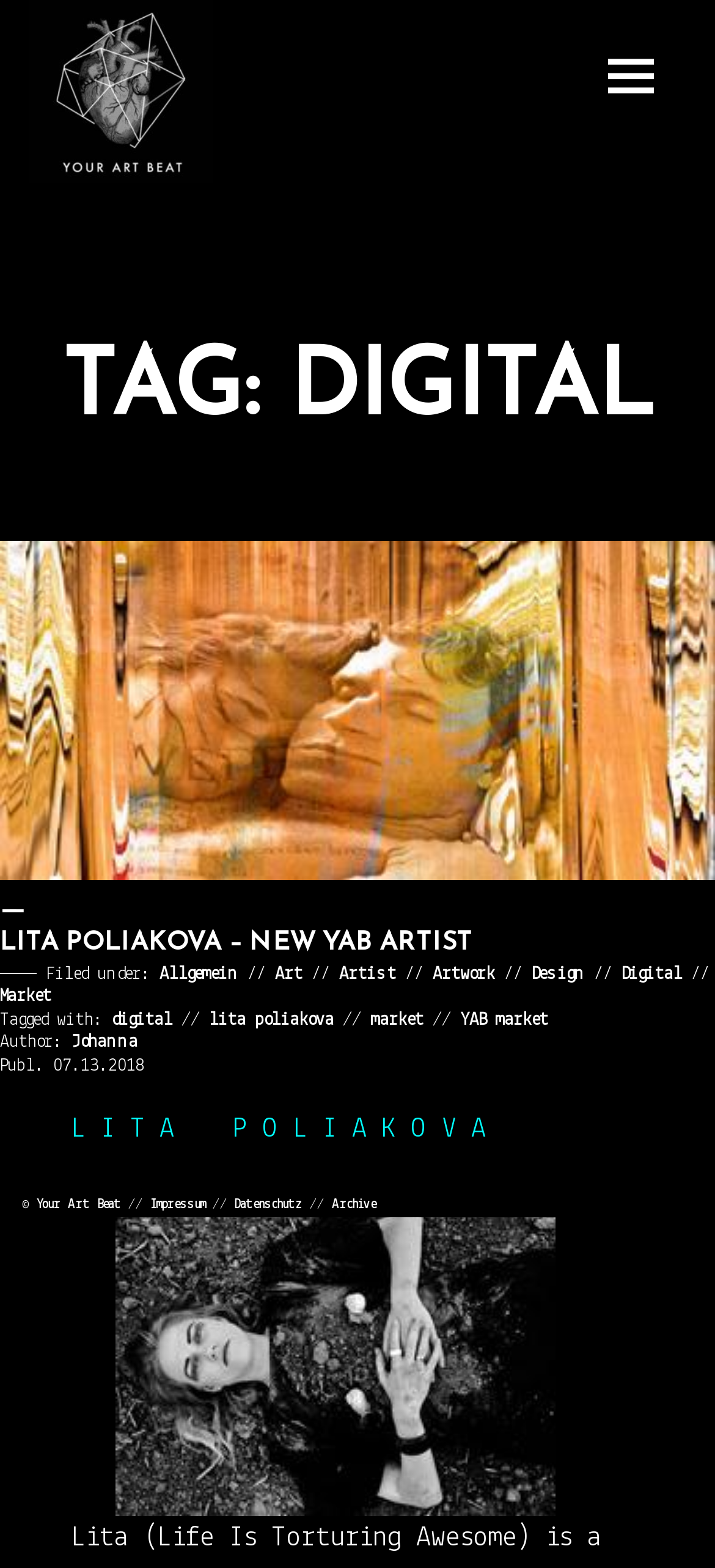Identify the coordinates of the bounding box for the element that must be clicked to accomplish the instruction: "Go to the 'Digital' category".

[0.869, 0.615, 0.954, 0.627]